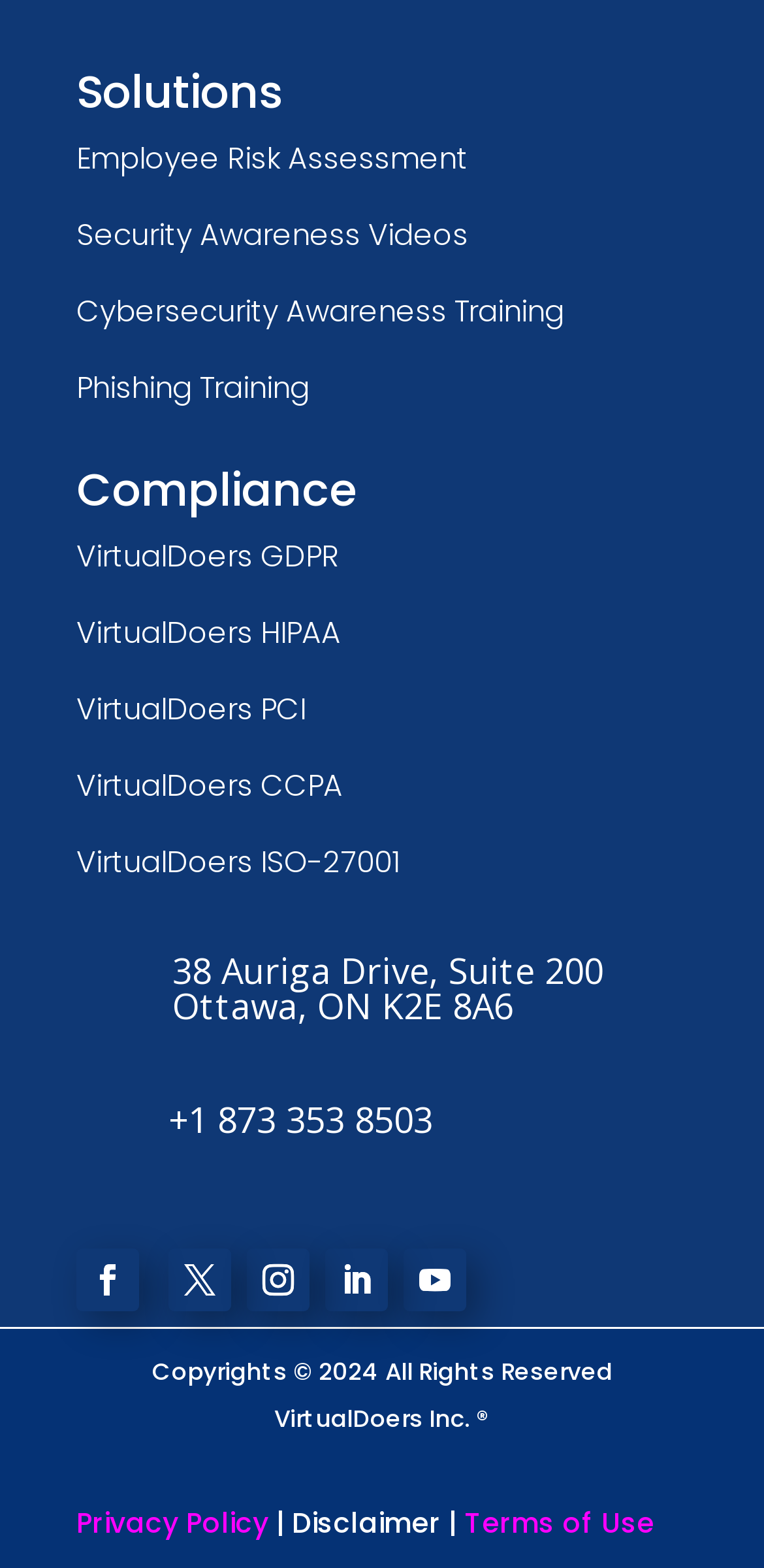What is the main category of solutions offered?
Please look at the screenshot and answer using one word or phrase.

Employee Risk Assessment